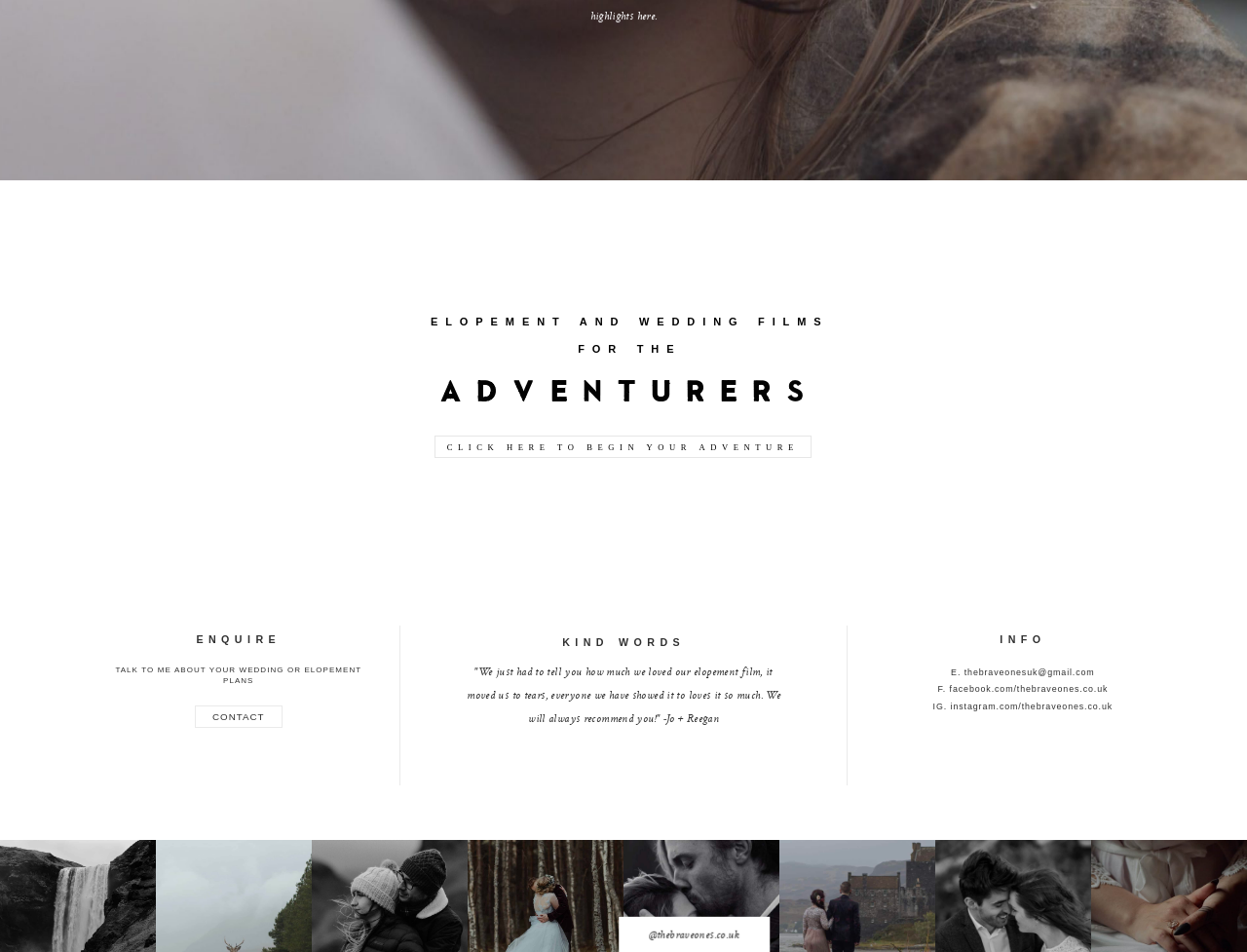Reply to the question with a single word or phrase:
What is the tone of the webpage?

Personal and adventurous